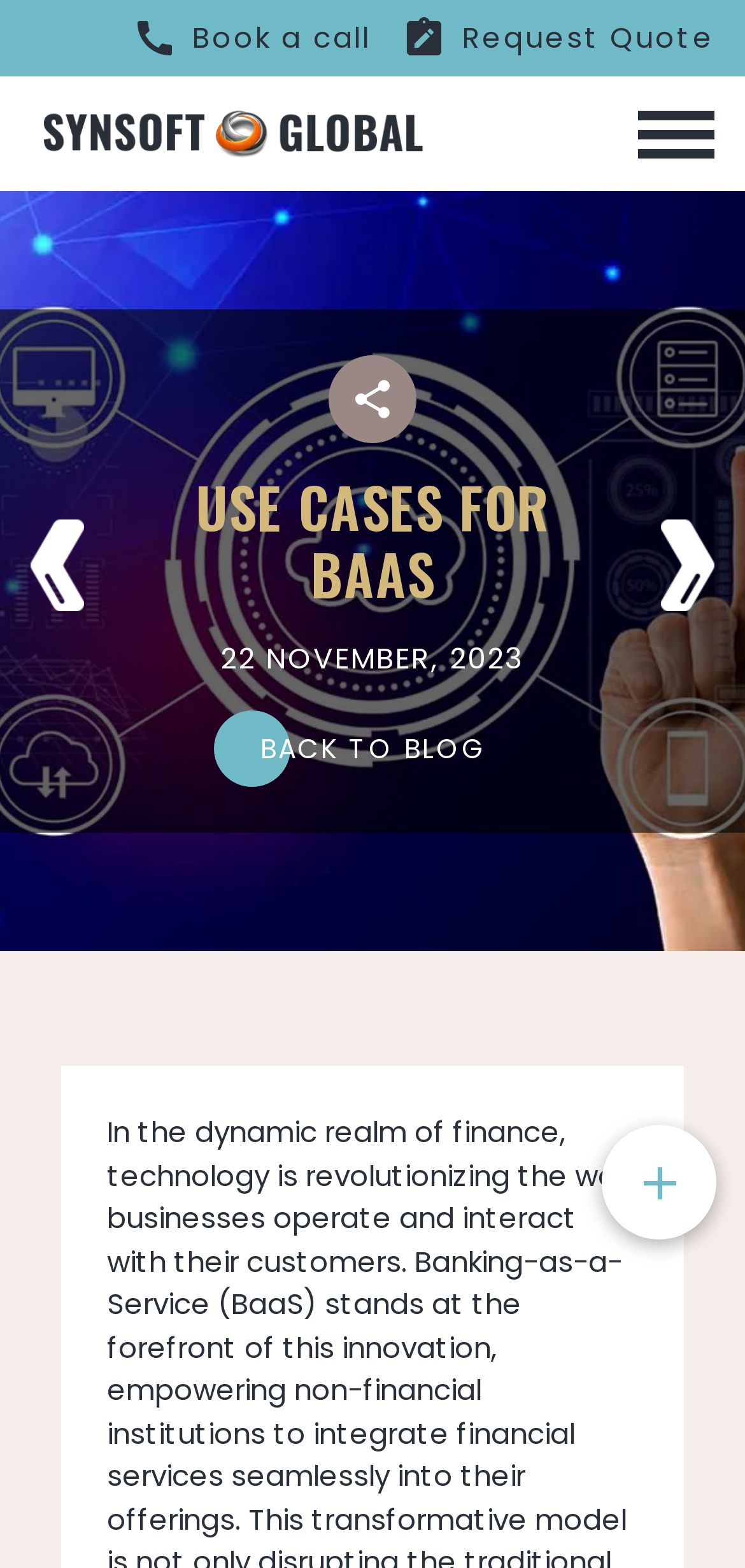Please identify the bounding box coordinates of the element that needs to be clicked to execute the following command: "Click the share button". Provide the bounding box using four float numbers between 0 and 1, formatted as [left, top, right, bottom].

[0.441, 0.226, 0.559, 0.283]